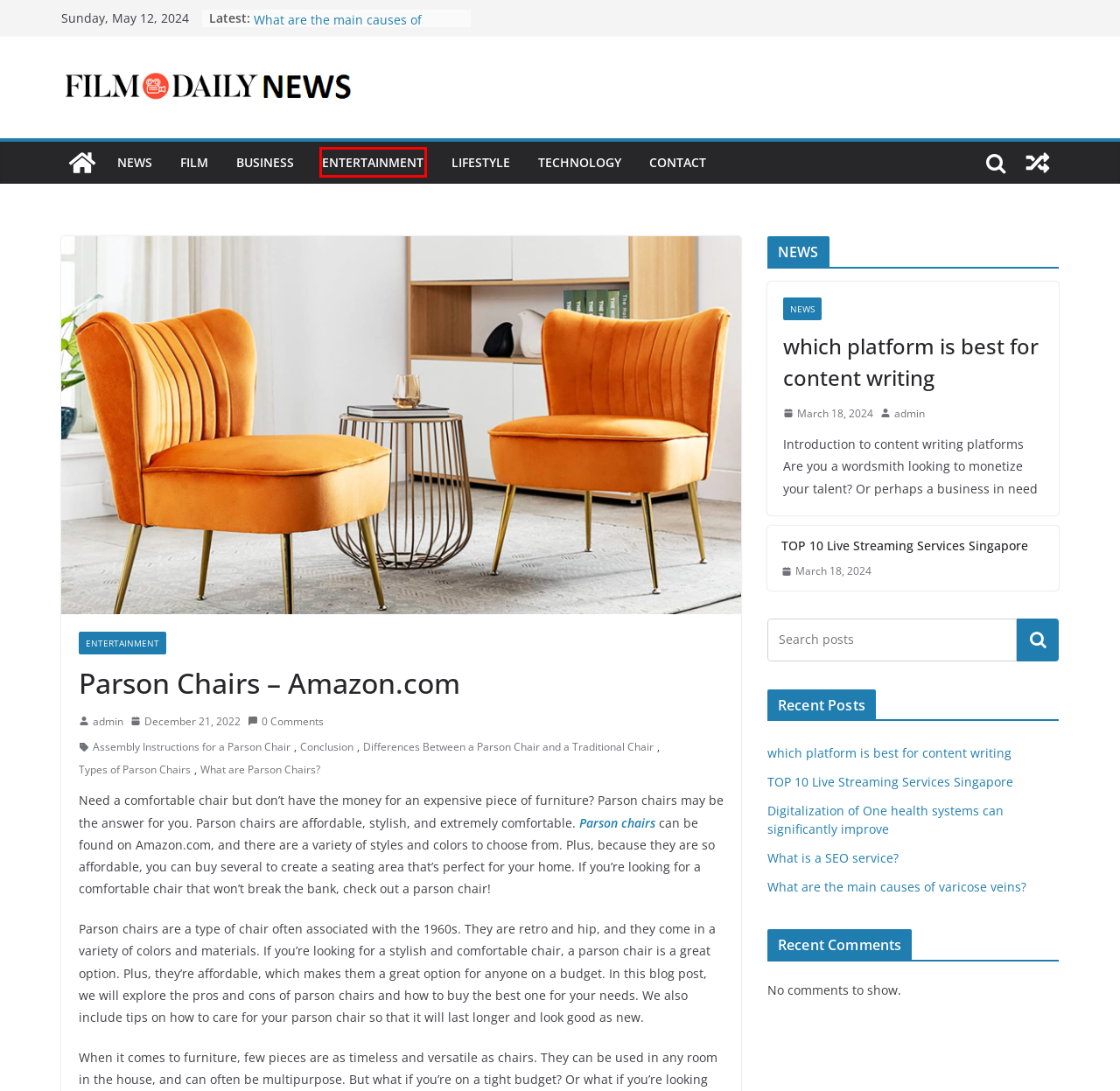Review the screenshot of a webpage that includes a red bounding box. Choose the webpage description that best matches the new webpage displayed after clicking the element within the bounding box. Here are the candidates:
A. Conclusion Archives - Film Daily News
B. Entertainment Archives - Film Daily News
C. Types of Parson Chairs Archives - Film Daily News
D. Technology Archives - Film Daily News
E. Lifestyle Archives - Film Daily News
F. Film Archives - Film Daily News
G. admin, Author at Film Daily News
H. Differences Between a Parson Chair and a Traditional Chair Archives - Film Daily News

B